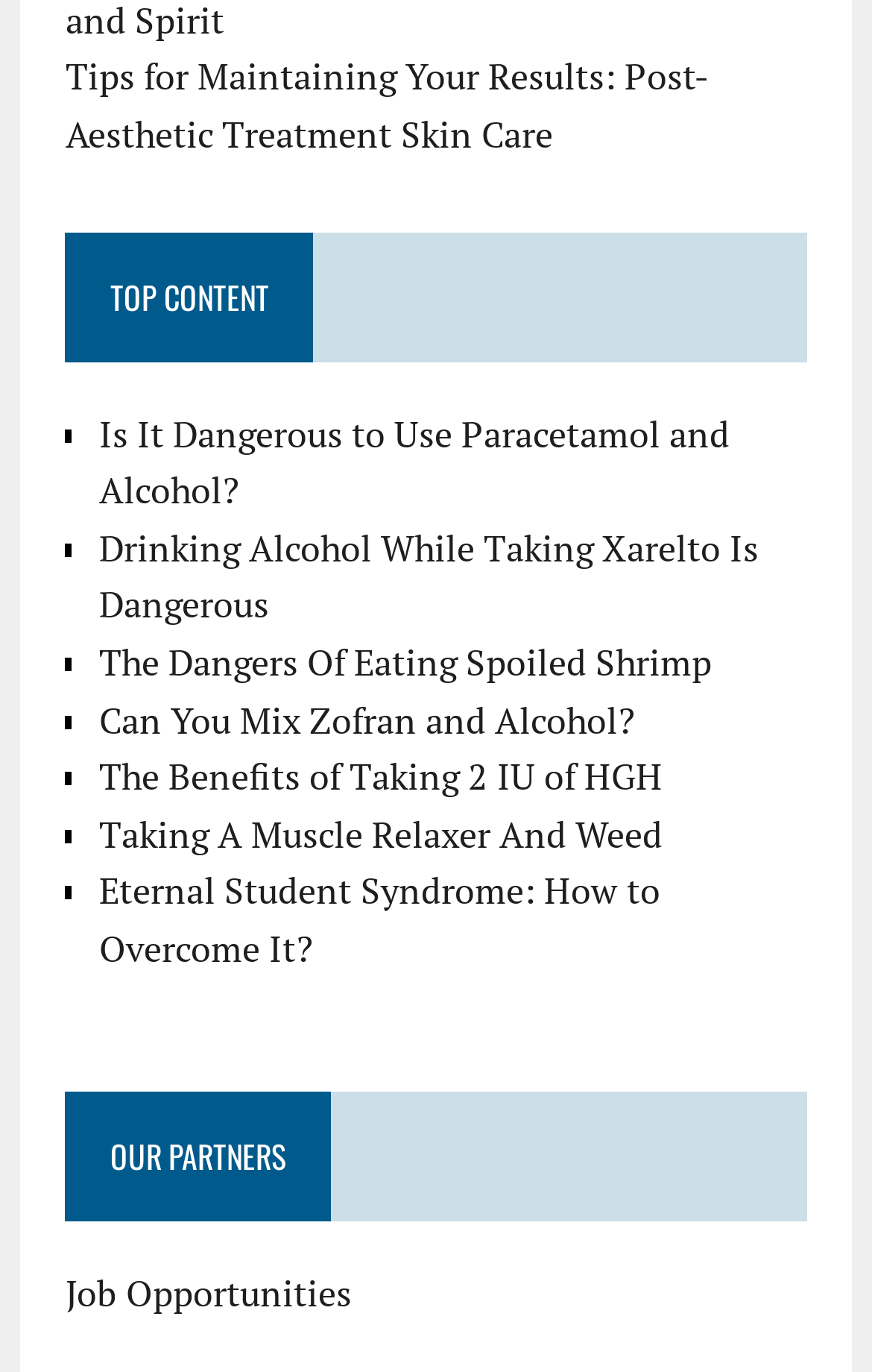Please determine the bounding box coordinates of the element to click on in order to accomplish the following task: "Explore job opportunities". Ensure the coordinates are four float numbers ranging from 0 to 1, i.e., [left, top, right, bottom].

[0.075, 0.924, 0.403, 0.96]